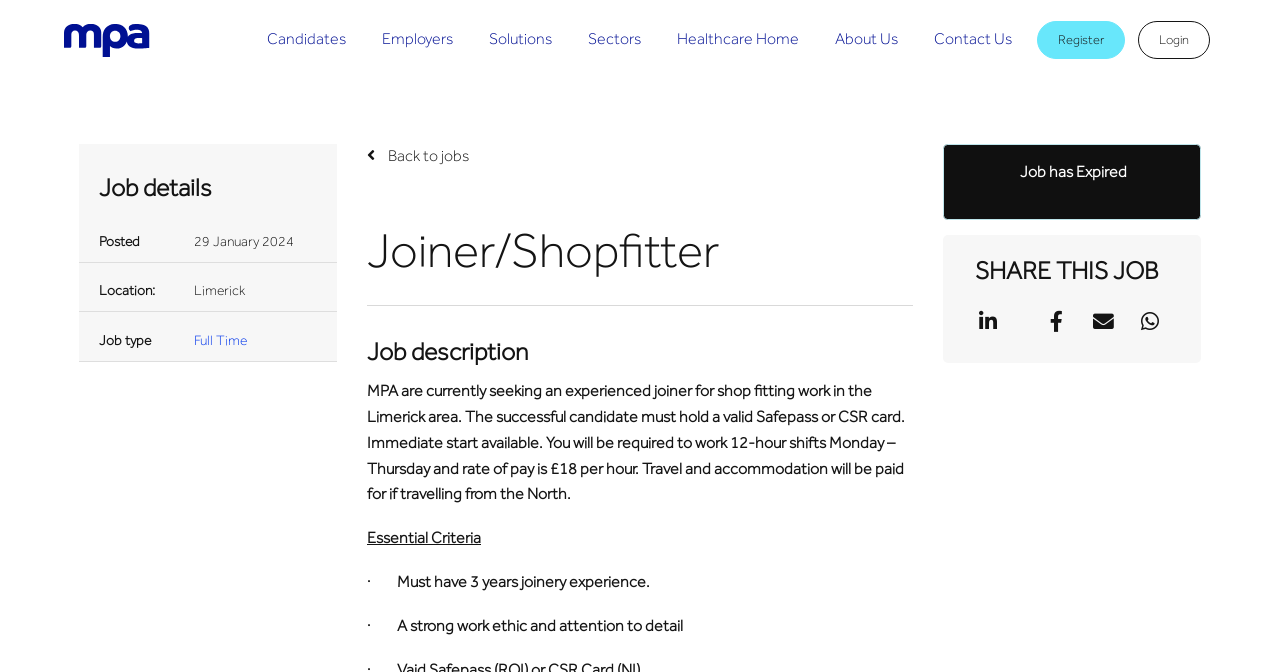What is the duration of the shifts?
Please provide a comprehensive answer based on the information in the image.

I found the answer by looking at the StaticText section, where it says '12-hour shifts Monday – Thursday'.